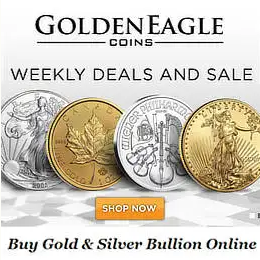What is the primary service offered by Golden Eagle Coins?
From the details in the image, provide a complete and detailed answer to the question.

The caption 'Buy Gold & Silver Bullion Online' reinforces the call to action, clearly communicating the primary service offered by Golden Eagle Coins.